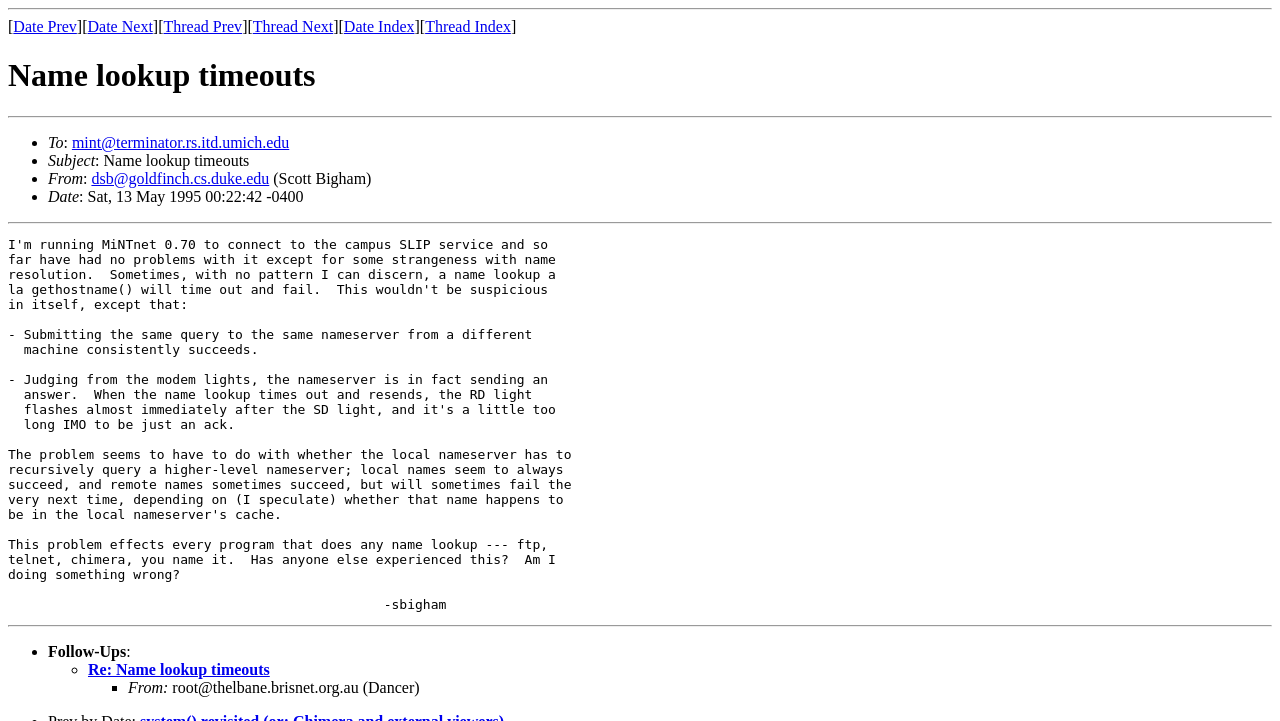Identify the bounding box coordinates of the clickable region required to complete the instruction: "Check the post from mint@terminator.rs.itd.umich.edu". The coordinates should be given as four float numbers within the range of 0 and 1, i.e., [left, top, right, bottom].

[0.056, 0.186, 0.226, 0.209]